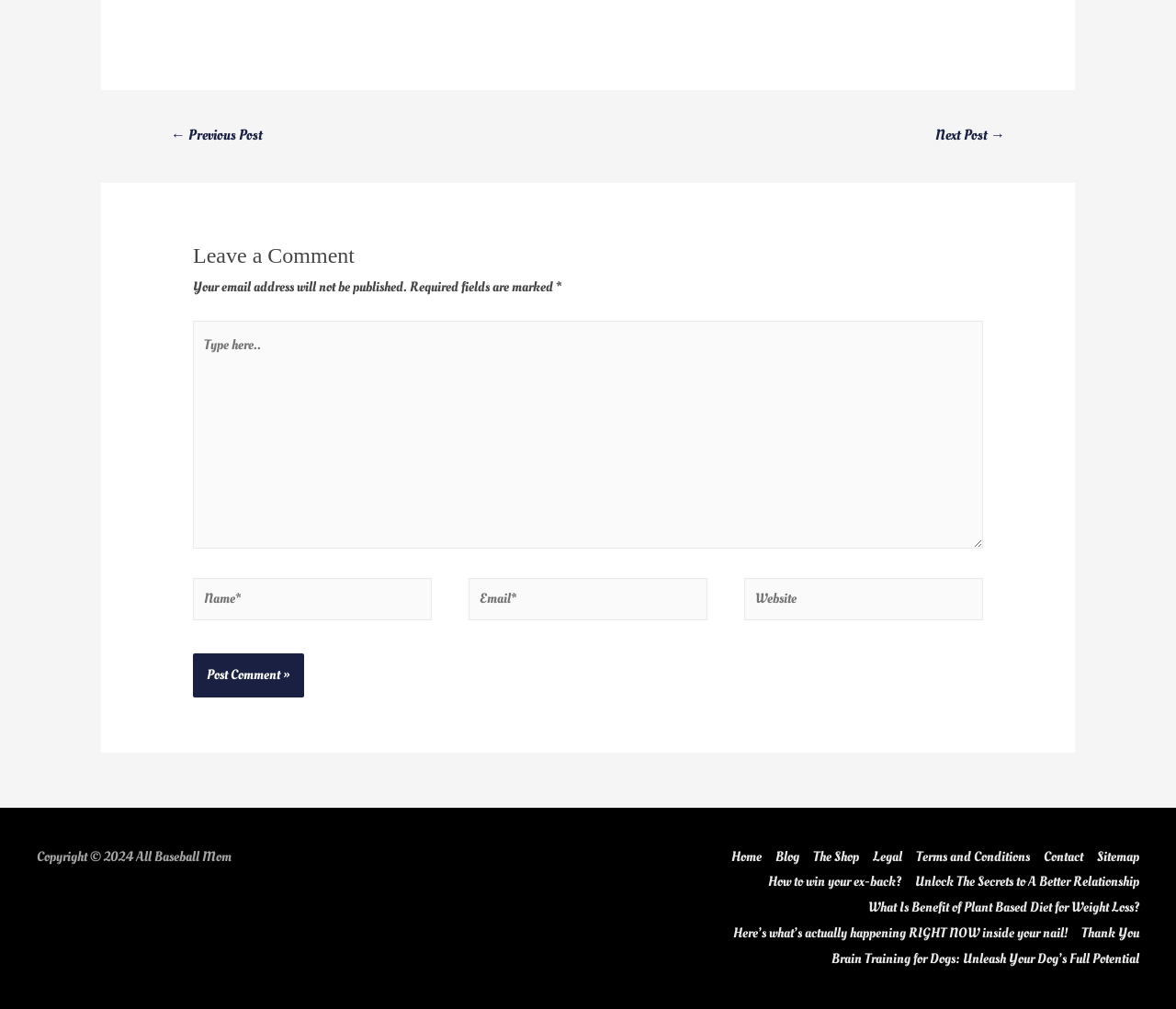Find the bounding box of the web element that fits this description: "parent_node: Email* name="email" placeholder="Email*"".

[0.398, 0.573, 0.602, 0.614]